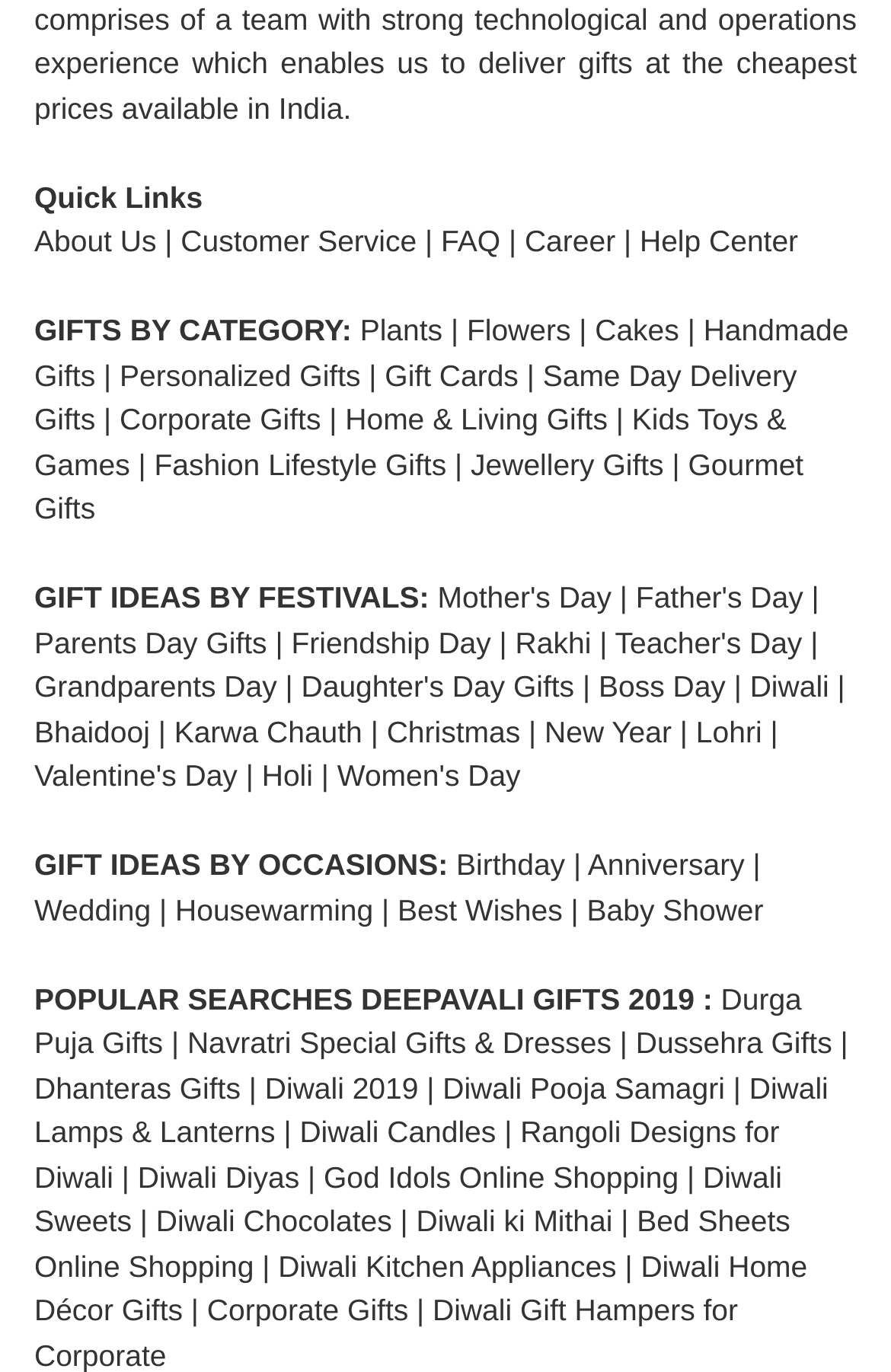Locate the bounding box of the UI element with the following description: "Navratri Special Gifts & Dresses".

[0.21, 0.748, 0.686, 0.773]